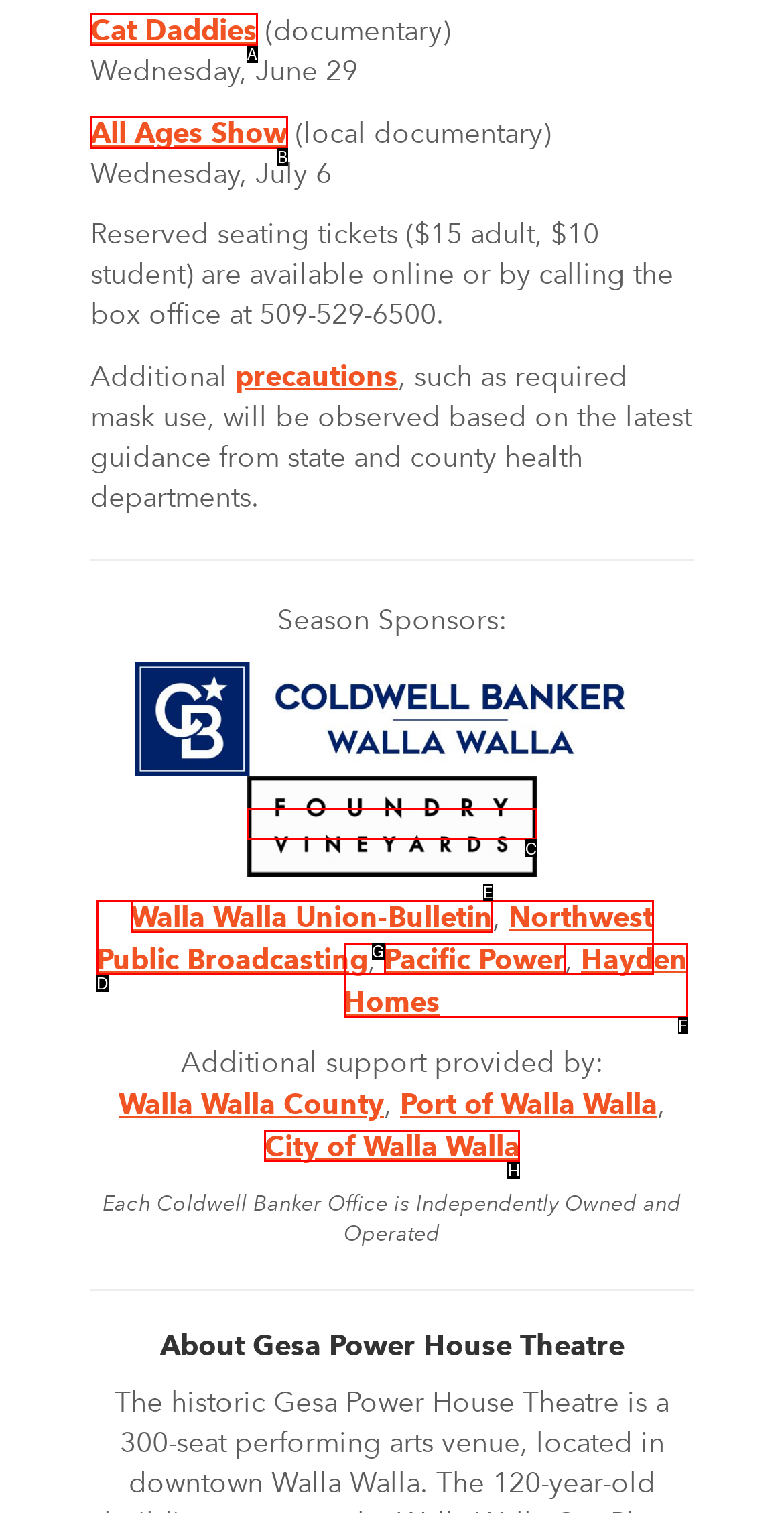Identify the HTML element you need to click to achieve the task: Explore 'Foundry Vineyards'. Respond with the corresponding letter of the option.

C